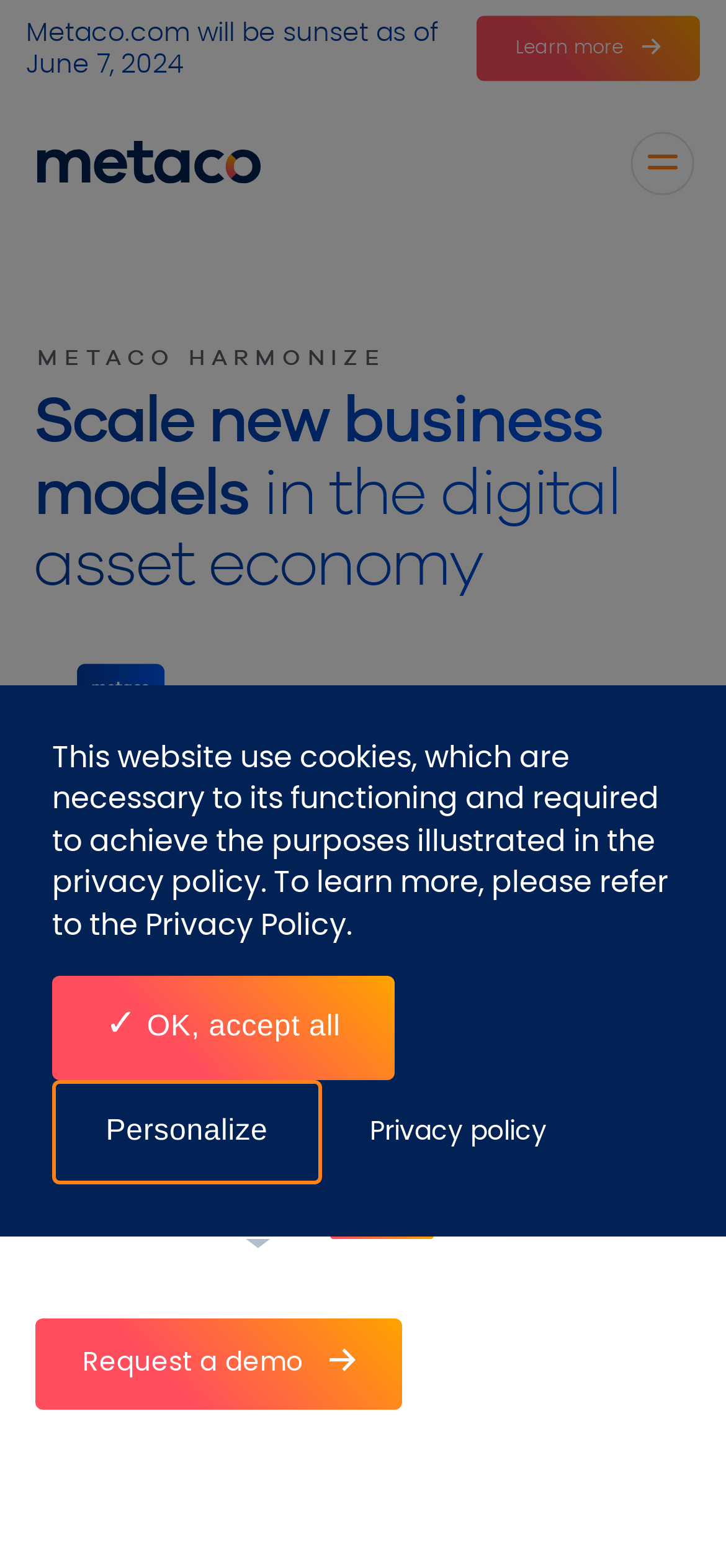What is the name of the platform?
Could you answer the question in a detailed manner, providing as much information as possible?

The name of the platform can be found in the link 'Harmonize™ Platform Overview' which is located in the middle of the webpage, indicating that Harmonize is the name of the platform provided by Metaco.